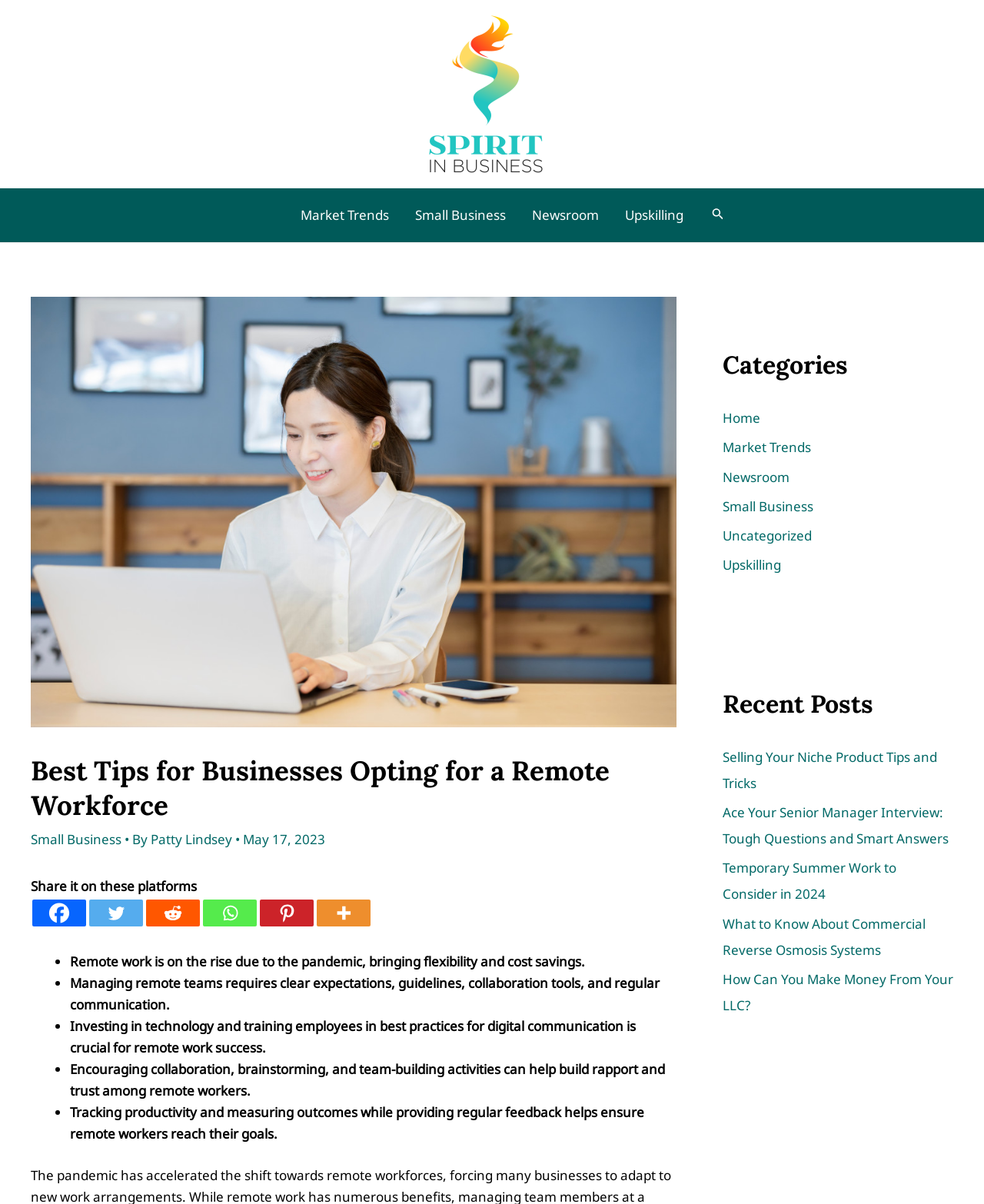Please answer the following query using a single word or phrase: 
What is the benefit of encouraging collaboration among remote workers?

Build rapport and trust